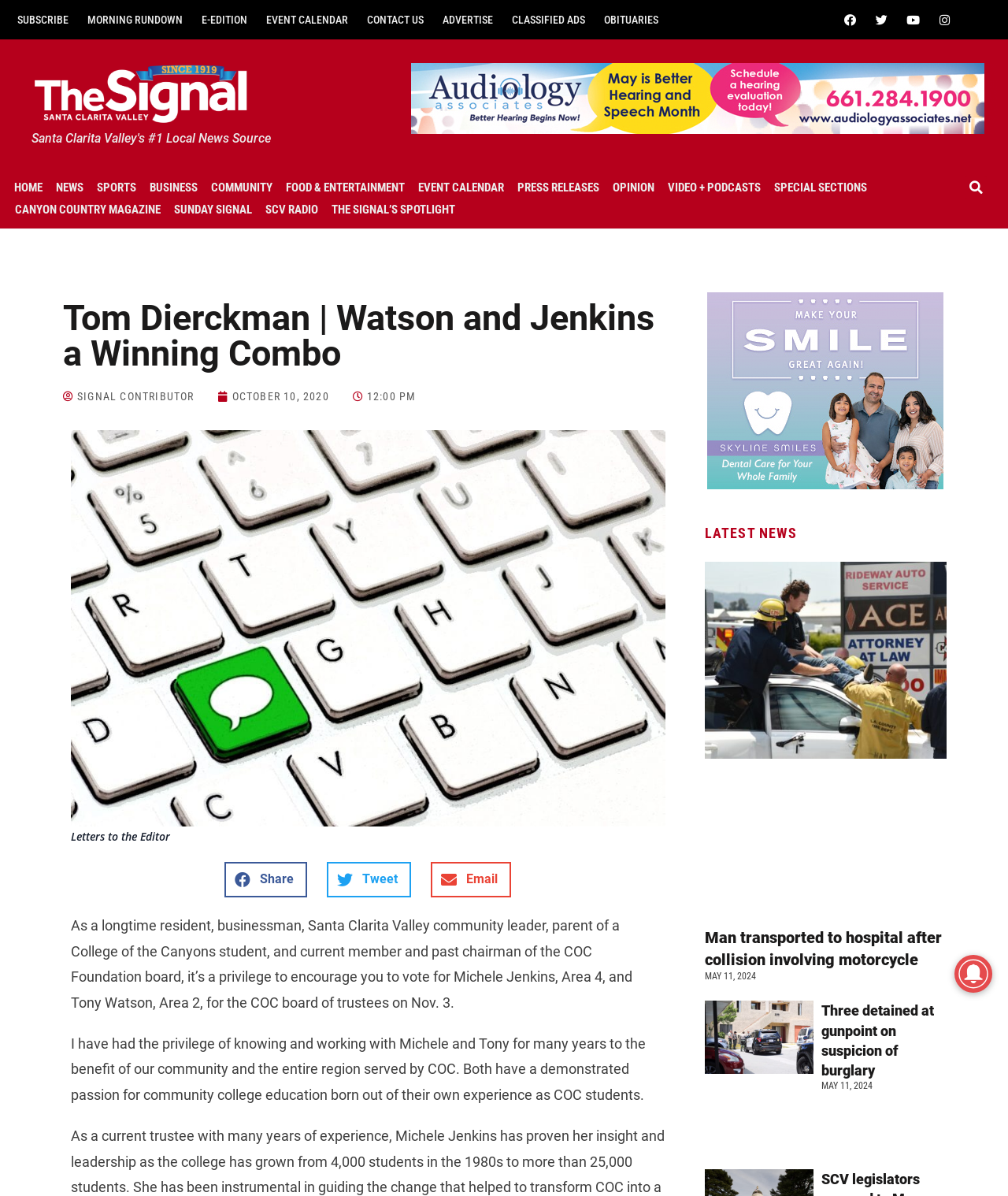Construct a comprehensive caption that outlines the webpage's structure and content.

This webpage appears to be a news article page from a local news source, with a focus on the Santa Clarita Valley. At the top of the page, there is a navigation menu with links to various sections, including "HOME", "NEWS", "SPORTS", "BUSINESS", and more. Below this menu, there is a large heading that reads "Santa Clarita Valley's #1 Local News Source".

The main content of the page is an article titled "Tom Dierckman | Watson and Jenkins a Winning Combo", which appears to be an opinion piece or endorsement. The article is written by a contributor to the publication and is dated October 10, 2020. The text of the article is divided into several paragraphs, with a figure and image accompanying the text.

To the right of the article, there is a sidebar with links to social media platforms, including Facebook, Twitter, YouTube, and Instagram. Below this, there is a search bar with a "Search" button.

Further down the page, there is a section titled "LATEST NEWS", which features two news articles with headings and links to read more. Each article has a date stamp, with the most recent article dated May 11, 2024.

Throughout the page, there are several advertisements and iframes, including a large advertisement at the top of the page and a smaller one at the bottom. There is also a small image at the bottom right corner of the page.

Overall, the page has a clean and organized layout, with a clear focus on providing local news and information to its readers.